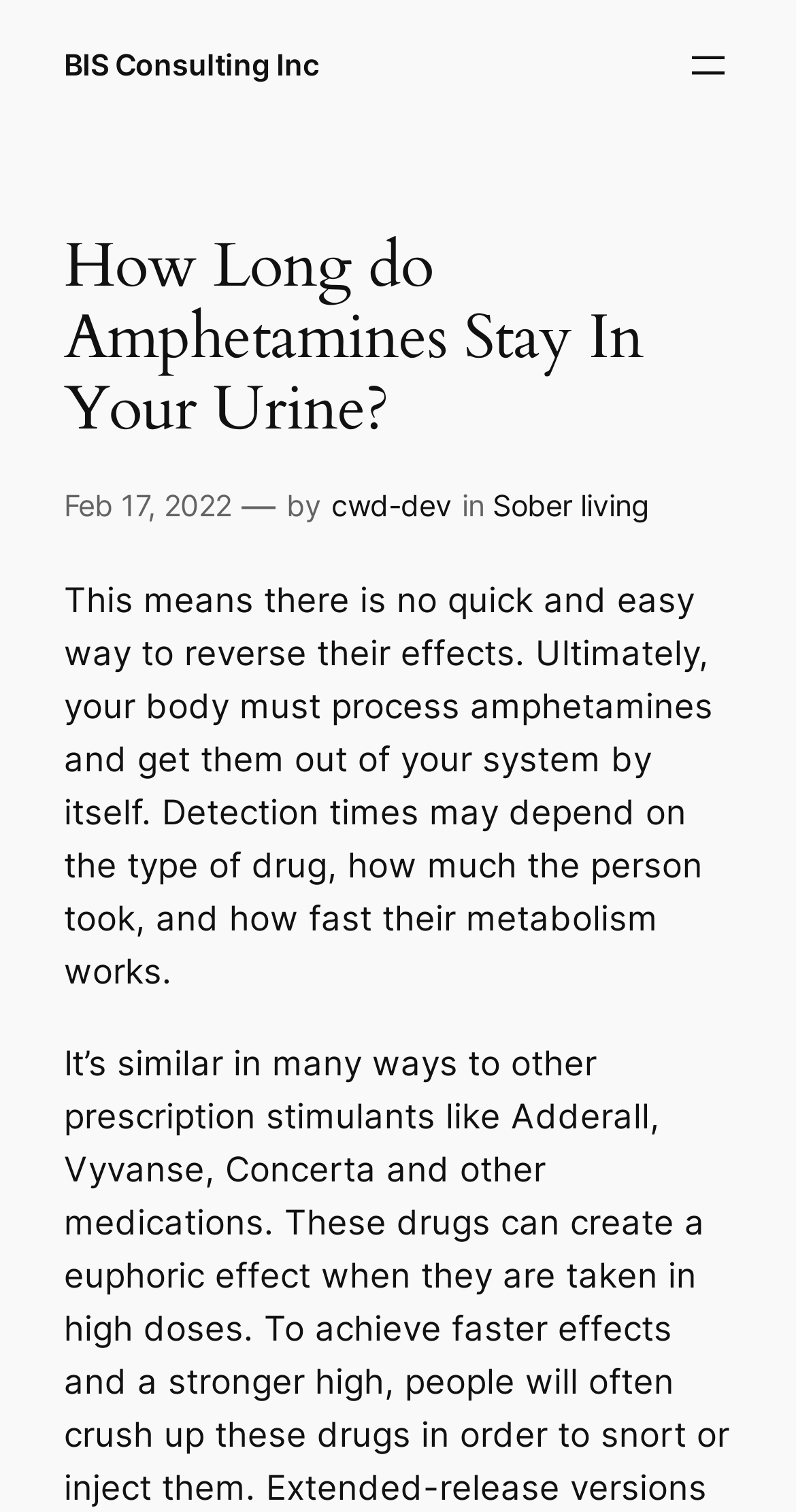What is the effect of amphetamines on the body?
By examining the image, provide a one-word or phrase answer.

No quick and easy way to reverse